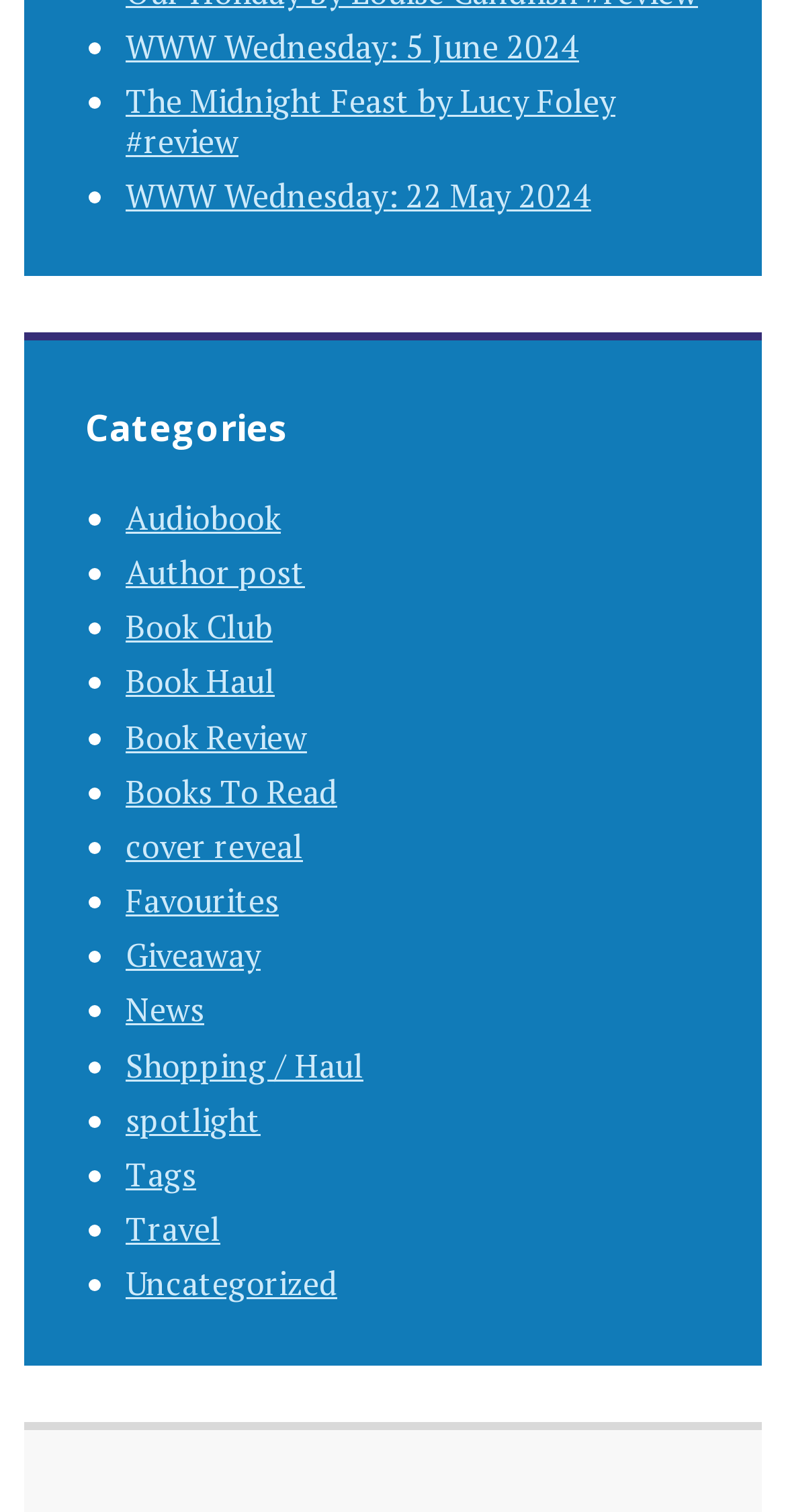Find the bounding box coordinates for the HTML element described as: "WWW Wednesday: 22 May 2024". The coordinates should consist of four float values between 0 and 1, i.e., [left, top, right, bottom].

[0.16, 0.114, 0.752, 0.144]